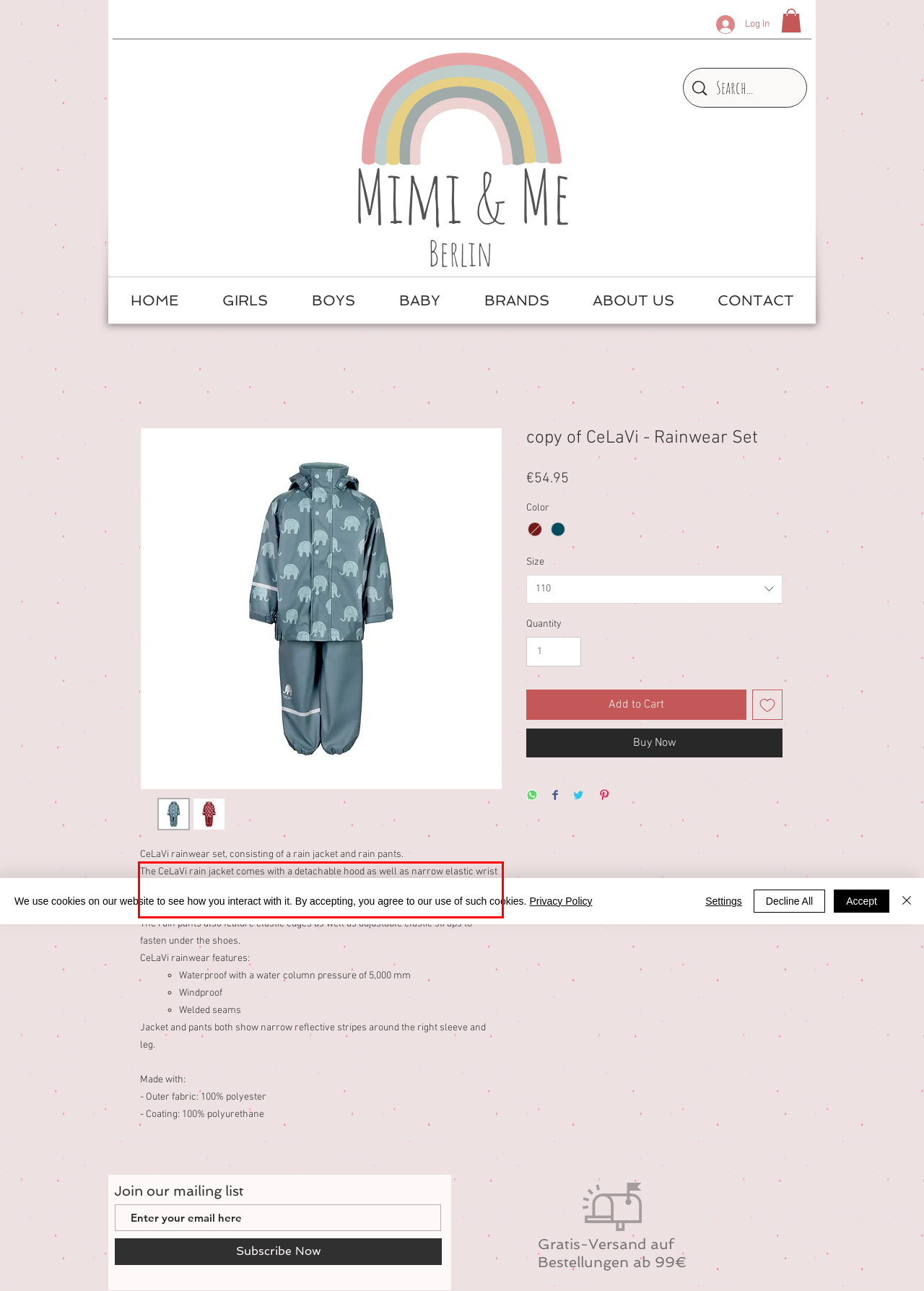Please identify and extract the text content from the UI element encased in a red bounding box on the provided webpage screenshot.

The CeLaVi rain jacket comes with a detachable hood as well as narrow elastic wrist bands to keep the wind and water out. It opens with a zipper in the front and features an external windpipe with snaps. The neck collar is lined with a soft fleece fabric.